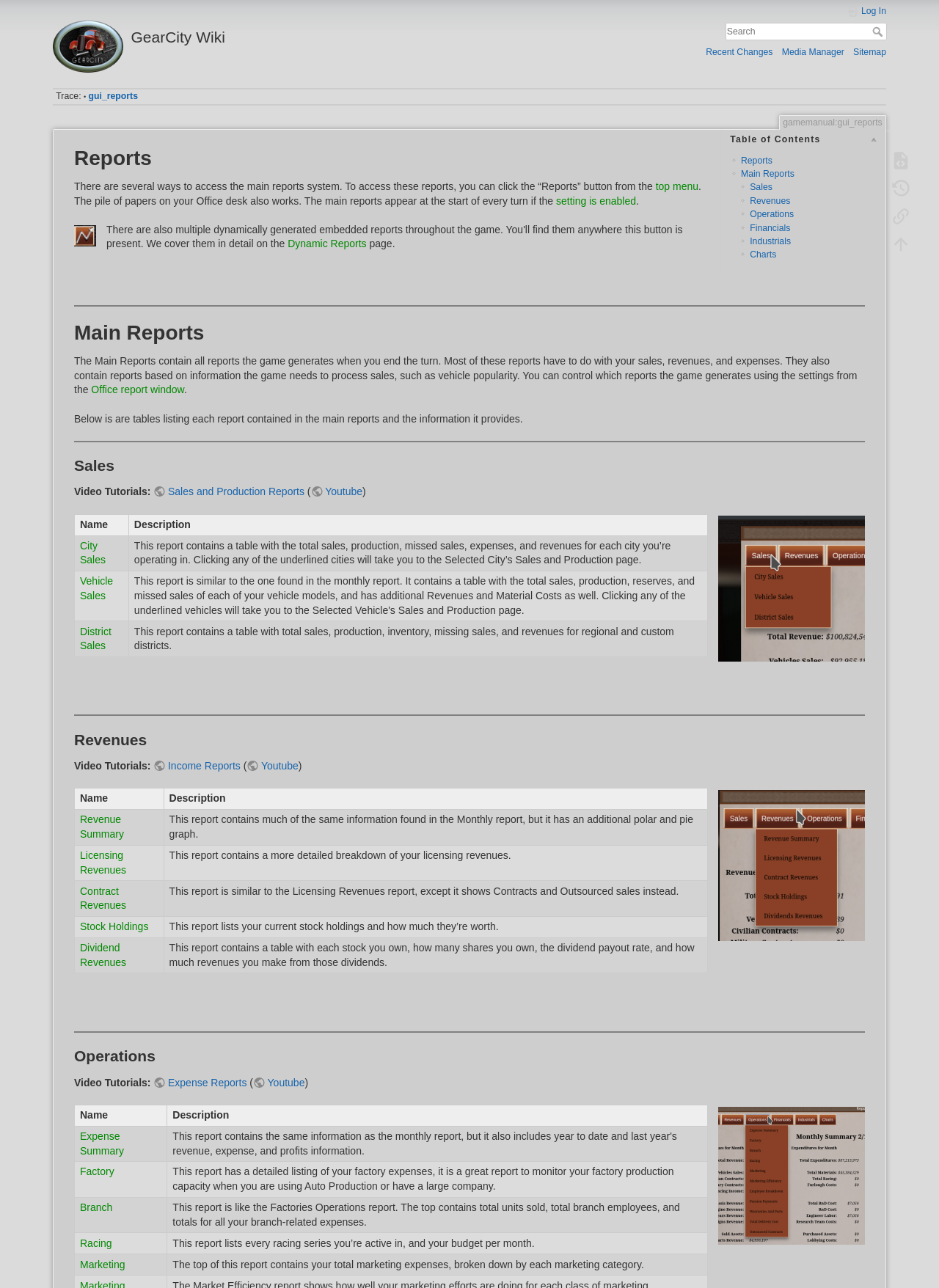Using the format (top-left x, top-left y, bottom-right x, bottom-right y), and given the element description, identify the bounding box coordinates within the screenshot: parent_node: Search name="q" placeholder="Search" title="[F]"

[0.772, 0.018, 0.945, 0.032]